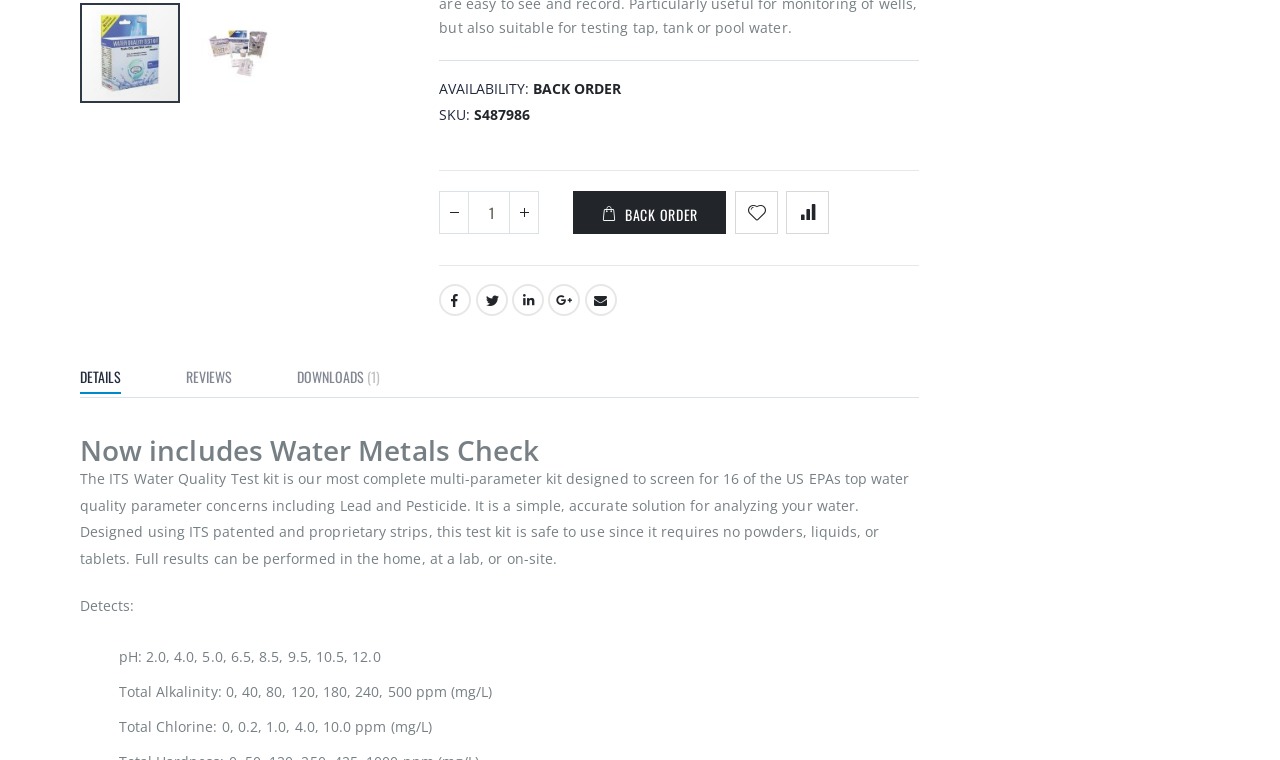Given the element description Add to Compare, specify the bounding box coordinates of the corresponding UI element in the format (top-left x, top-left y, bottom-right x, bottom-right y). All values must be between 0 and 1.

[0.614, 0.261, 0.647, 0.317]